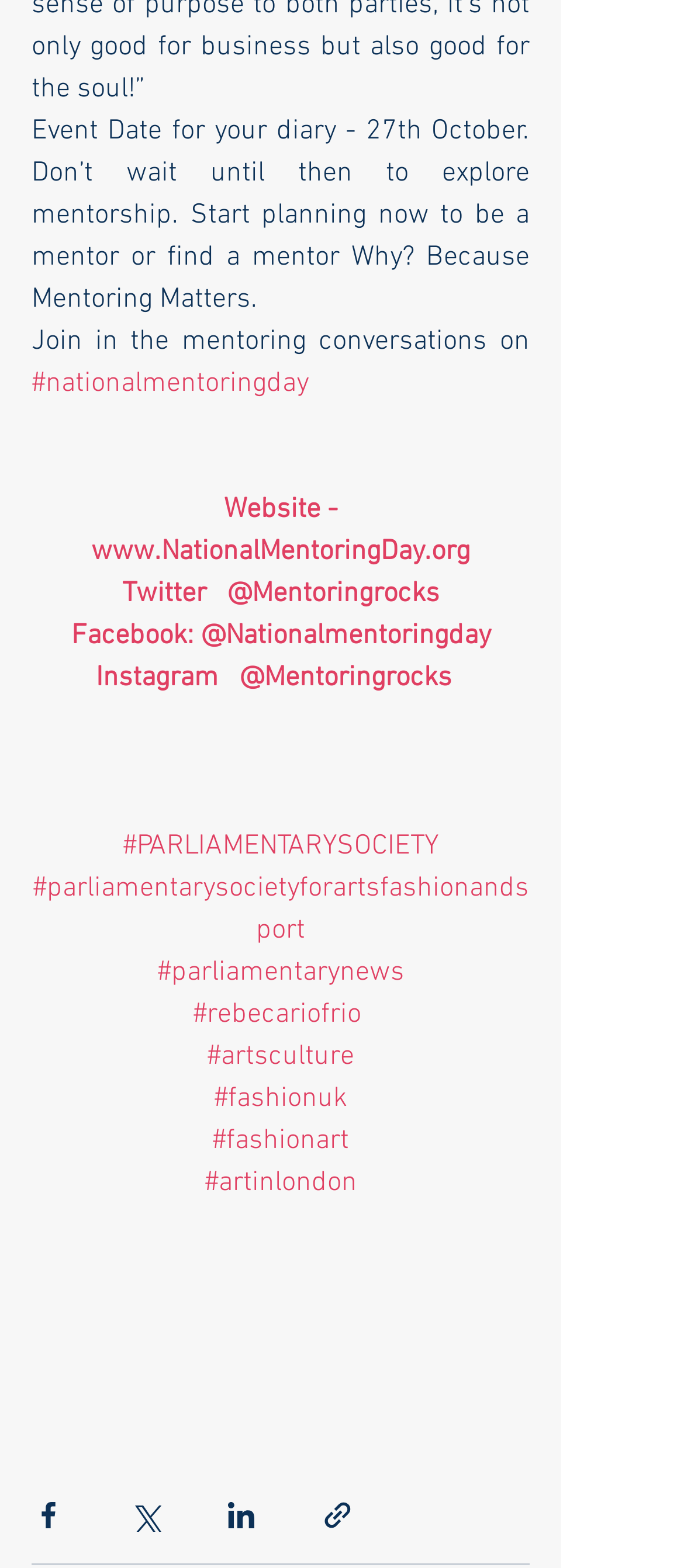Kindly determine the bounding box coordinates of the area that needs to be clicked to fulfill this instruction: "Click the link to National Mentoring Day website".

[0.133, 0.314, 0.687, 0.363]